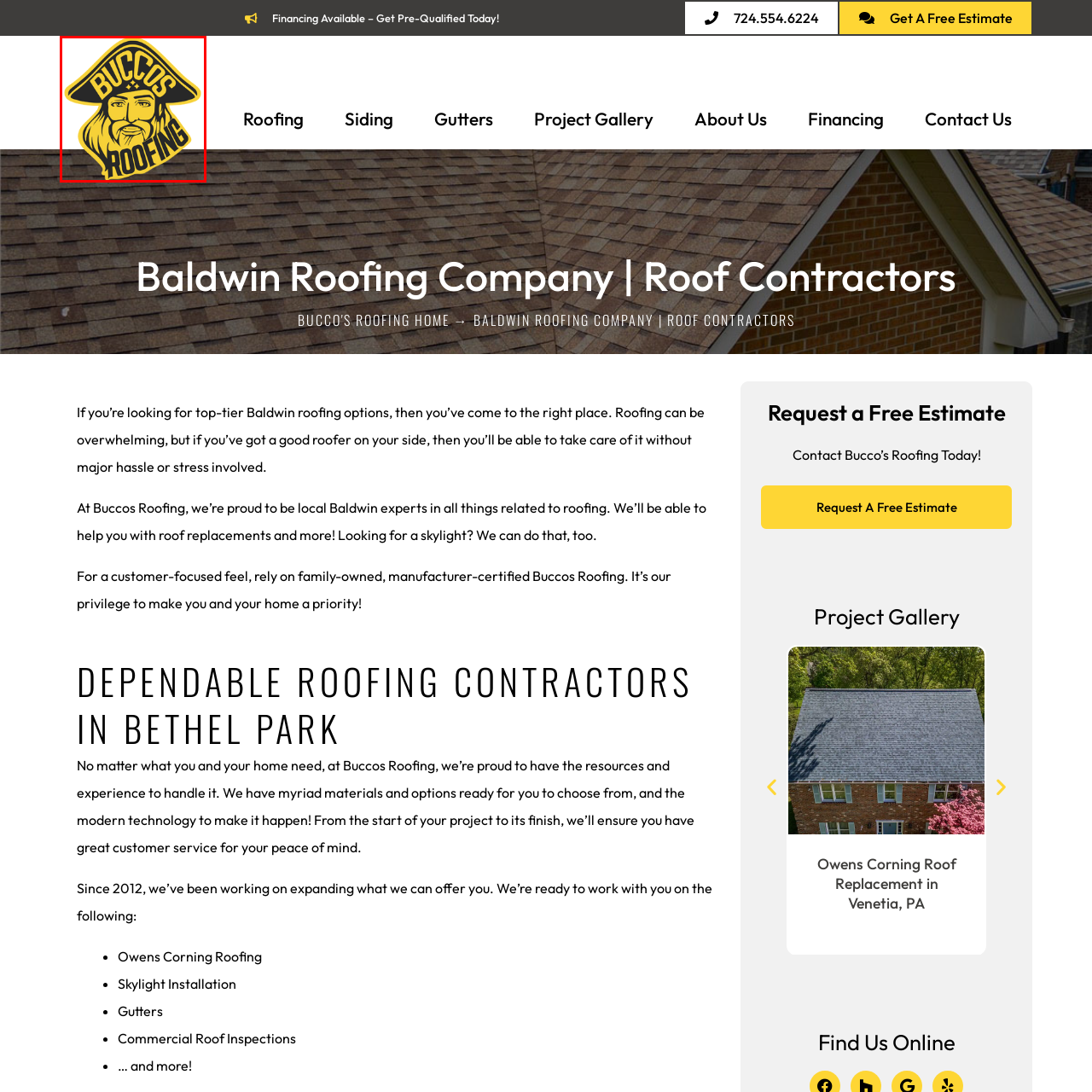Provide a thorough caption for the image that is surrounded by the red boundary.

The image features the distinctive logo of Buccos Roofing, showcasing a pirate with a long beard, embodying a spirited and bold design. The logo is primarily in a vibrant yellow color, with the word "BUCCOS" prominently displayed at the top in a playful, arched font, while the word "ROOFING" appears in a bold, straightforward style below. This creative mascot reflects a strong brand identity for Buccos Roofing, a company located in Baldwin, PA, known for its expertise in roofing and siding services. The logo cleverly merges a sense of adventure with professionalism, appealing to customers seeking reliable roofing solutions.